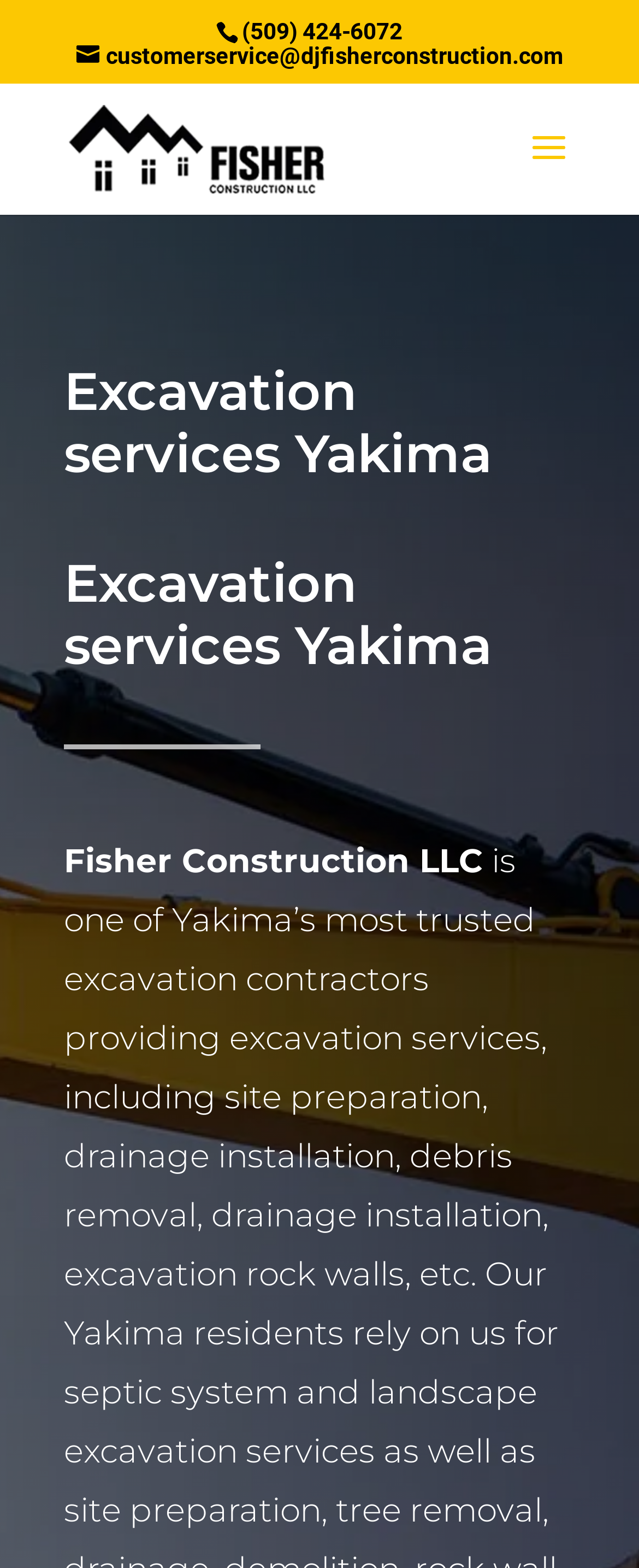Generate a thorough explanation of the webpage's elements.

The webpage is about excavation services provided by Fisher Construction, LLC. At the top, there is a phone number, "(509) 424-6072", and an email address, "customerservice@djfisherconstruction.com", which is a link. To the right of the email address, there is a link to the company's name, "Fisher Construction, LLC", accompanied by a logo image.

Below these elements, there are two headings that read "Excavation services Yakima", one below the other. The first heading is slightly above the middle of the page, and the second one is below it. 

Further down, there is a text "Fisher Construction LLC" which is likely a company description or a tagline. It is positioned near the bottom of the page.